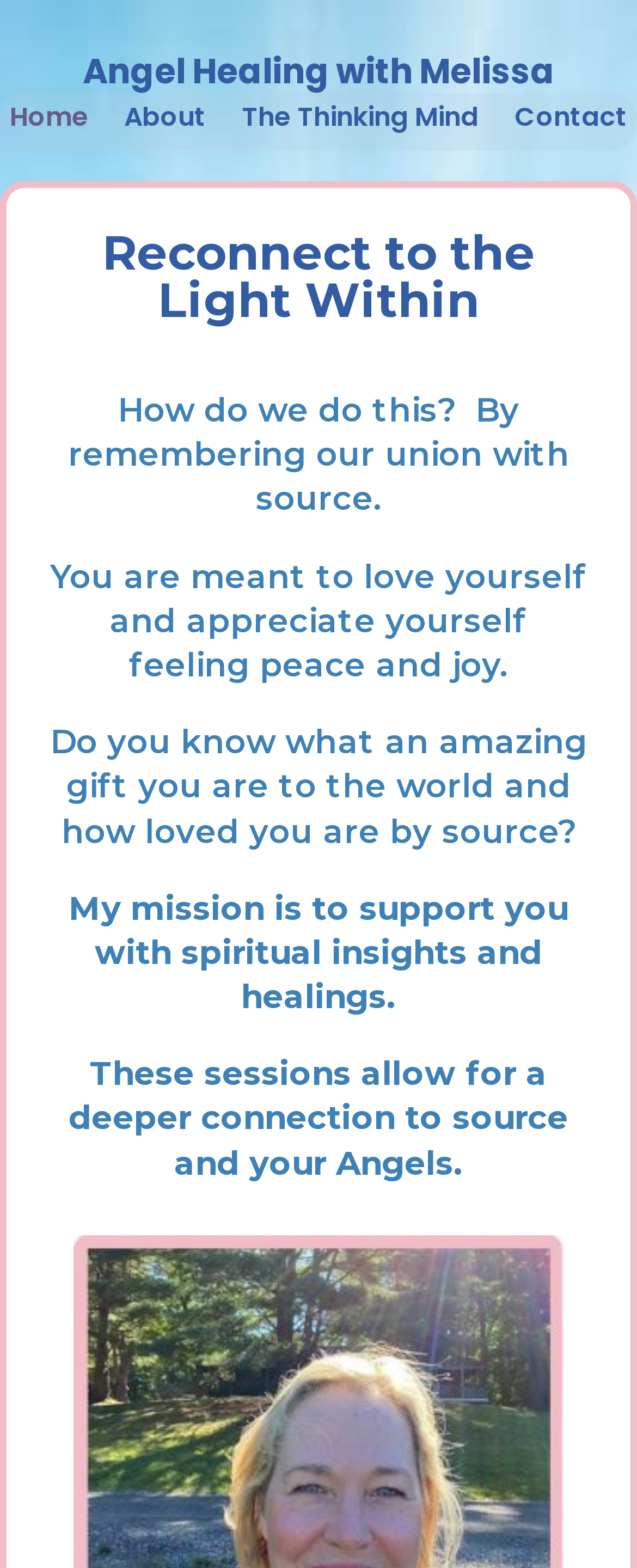Locate the bounding box coordinates of the UI element described by: "The Thinking Mind". Provide the coordinates as four float numbers between 0 and 1, formatted as [left, top, right, bottom].

[0.379, 0.068, 0.751, 0.091]